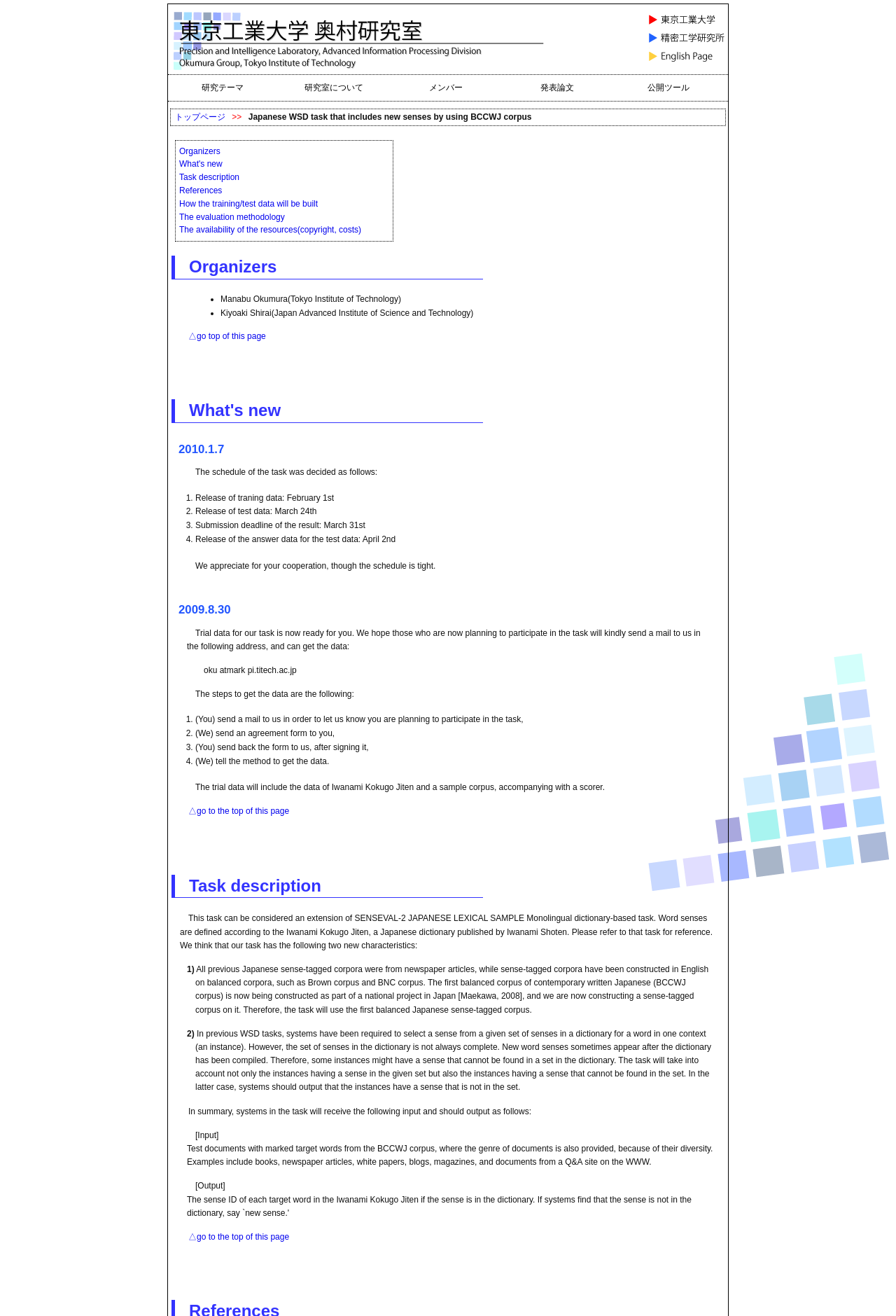Please determine the bounding box coordinates of the clickable area required to carry out the following instruction: "check what's new". The coordinates must be four float numbers between 0 and 1, represented as [left, top, right, bottom].

[0.2, 0.121, 0.248, 0.128]